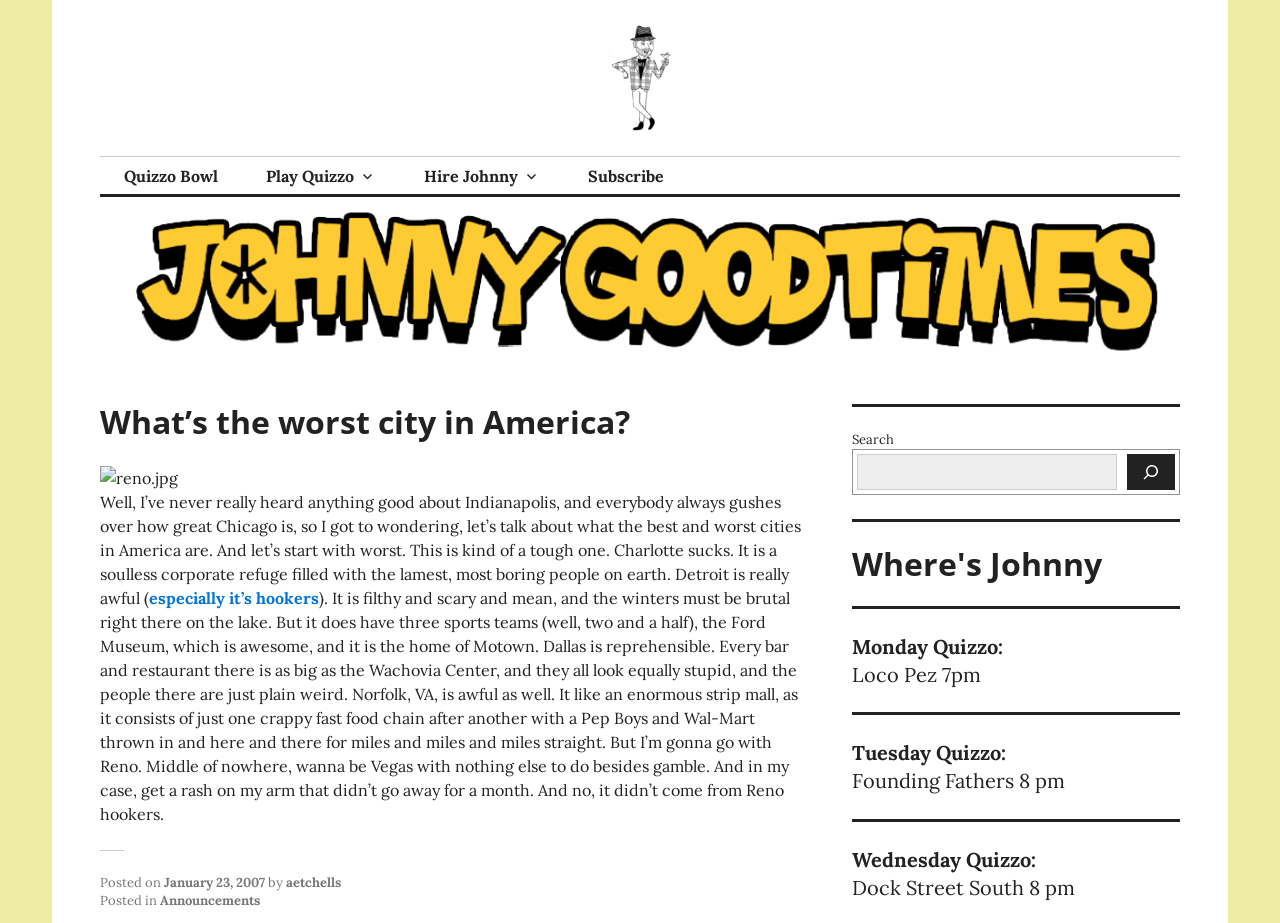Answer this question in one word or a short phrase: What is the purpose of the 'Search' section?

To search the website